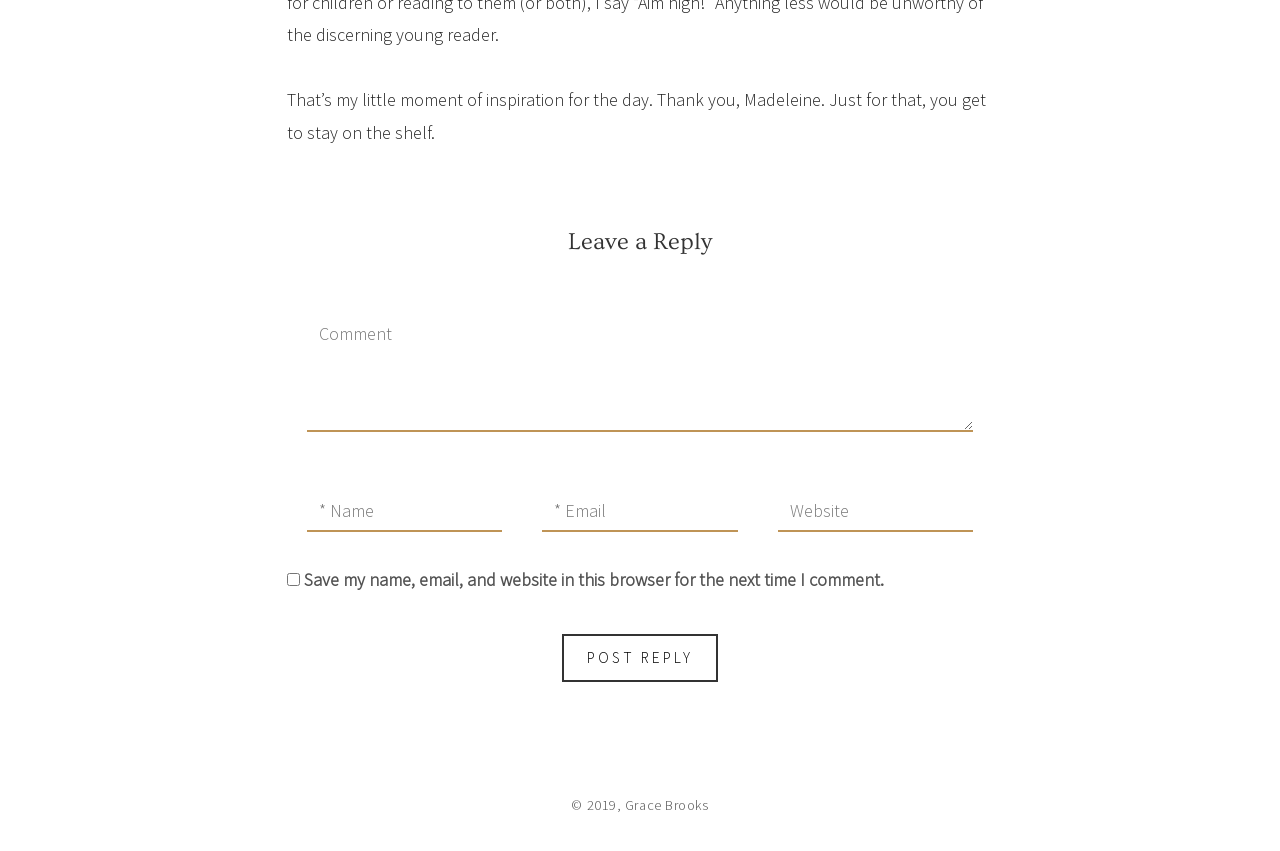Can you look at the image and give a comprehensive answer to the question:
What is the label of the checkbox?

I found a checkbox element with the label 'Save my name, email, and website in this browser for the next time I comment.' This is the label of the checkbox.